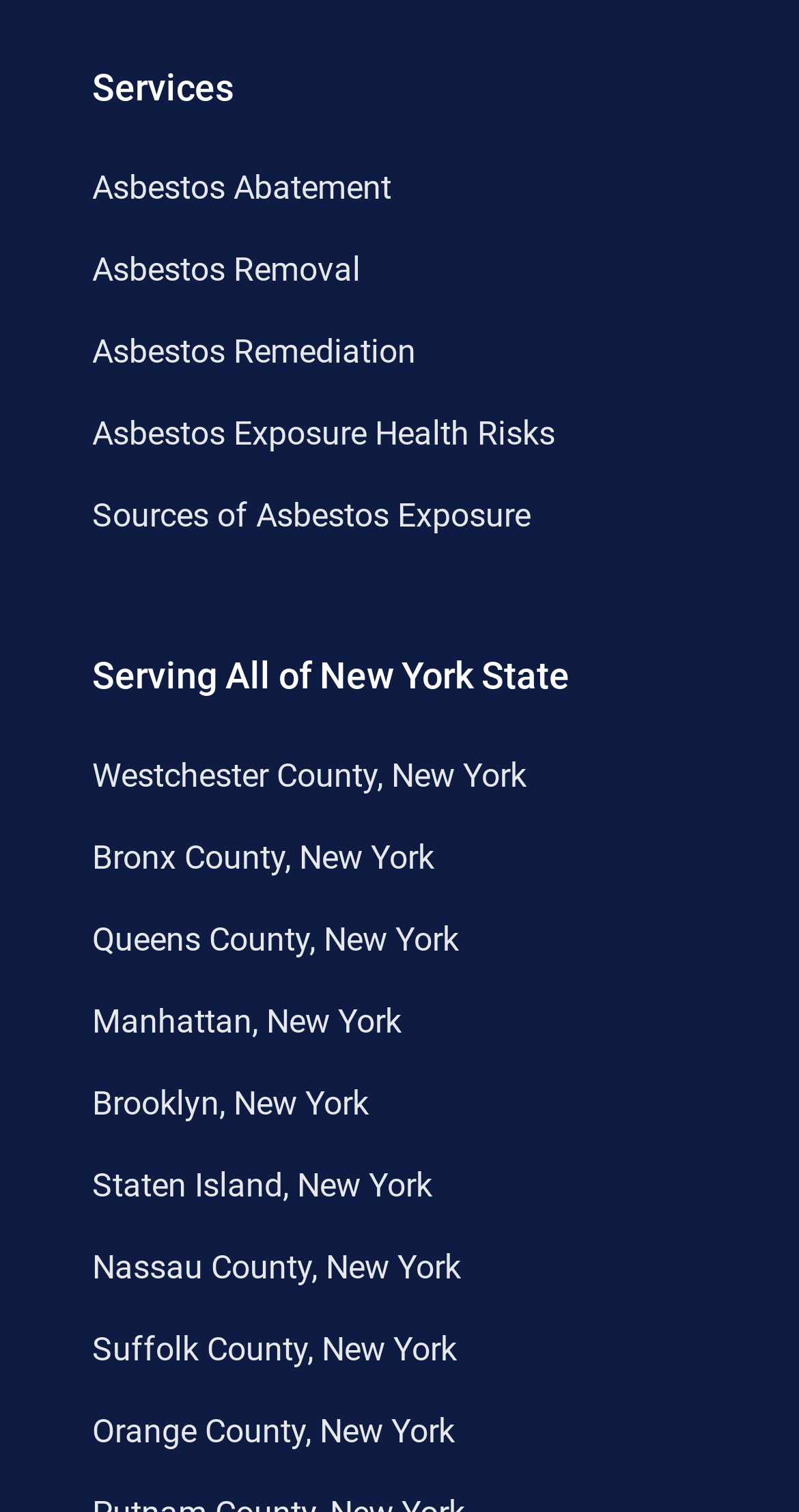Find and specify the bounding box coordinates that correspond to the clickable region for the instruction: "Learn about Asbestos Exposure Health Risks".

[0.115, 0.273, 0.695, 0.299]